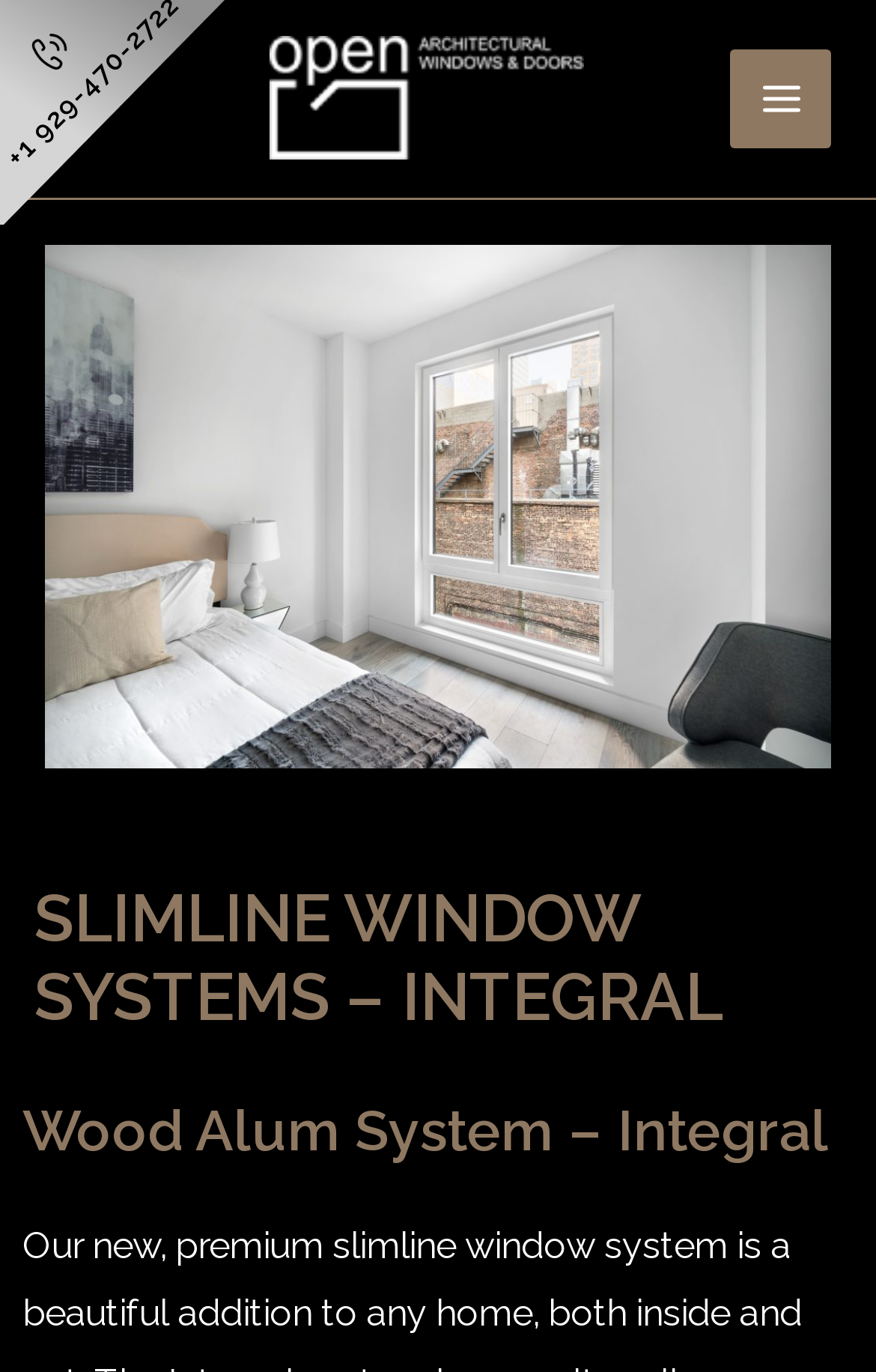What is the name of the company?
Could you give a comprehensive explanation in response to this question?

I found the company name by looking at the link element with the text 'OpenAWD' which is located at the top of the page, and also found an image element with the same text.